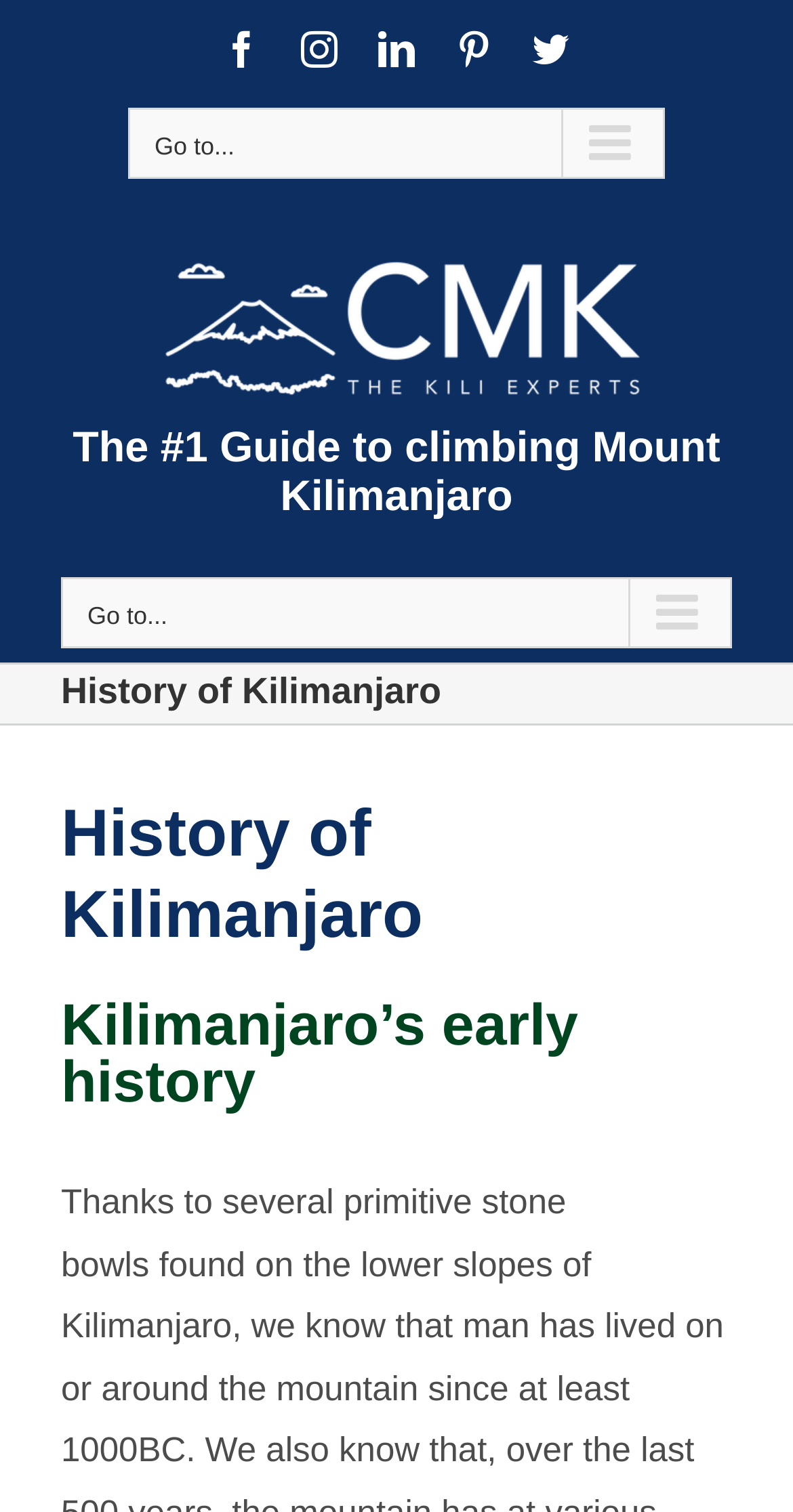Look at the image and answer the question in detail:
What is the topic of the first section?

I looked at the headings on the webpage and found that the first section is titled 'Kilimanjaro’s early history', which suggests that it discusses the early history of the mountain.